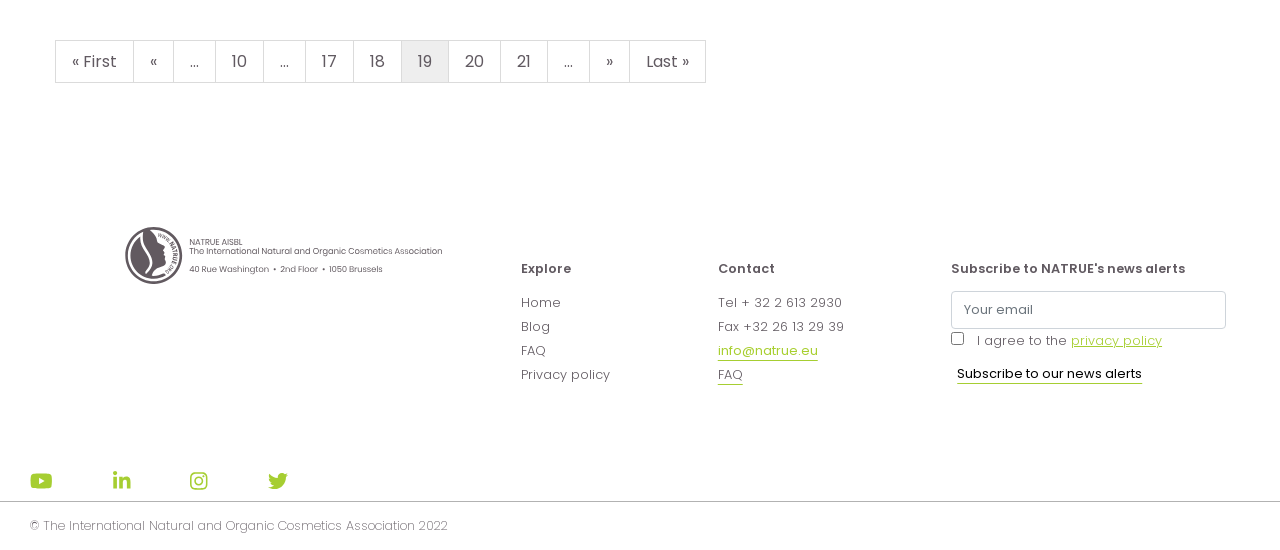Locate the bounding box coordinates of the clickable region to complete the following instruction: "Read 'RELATED NEWS'."

None